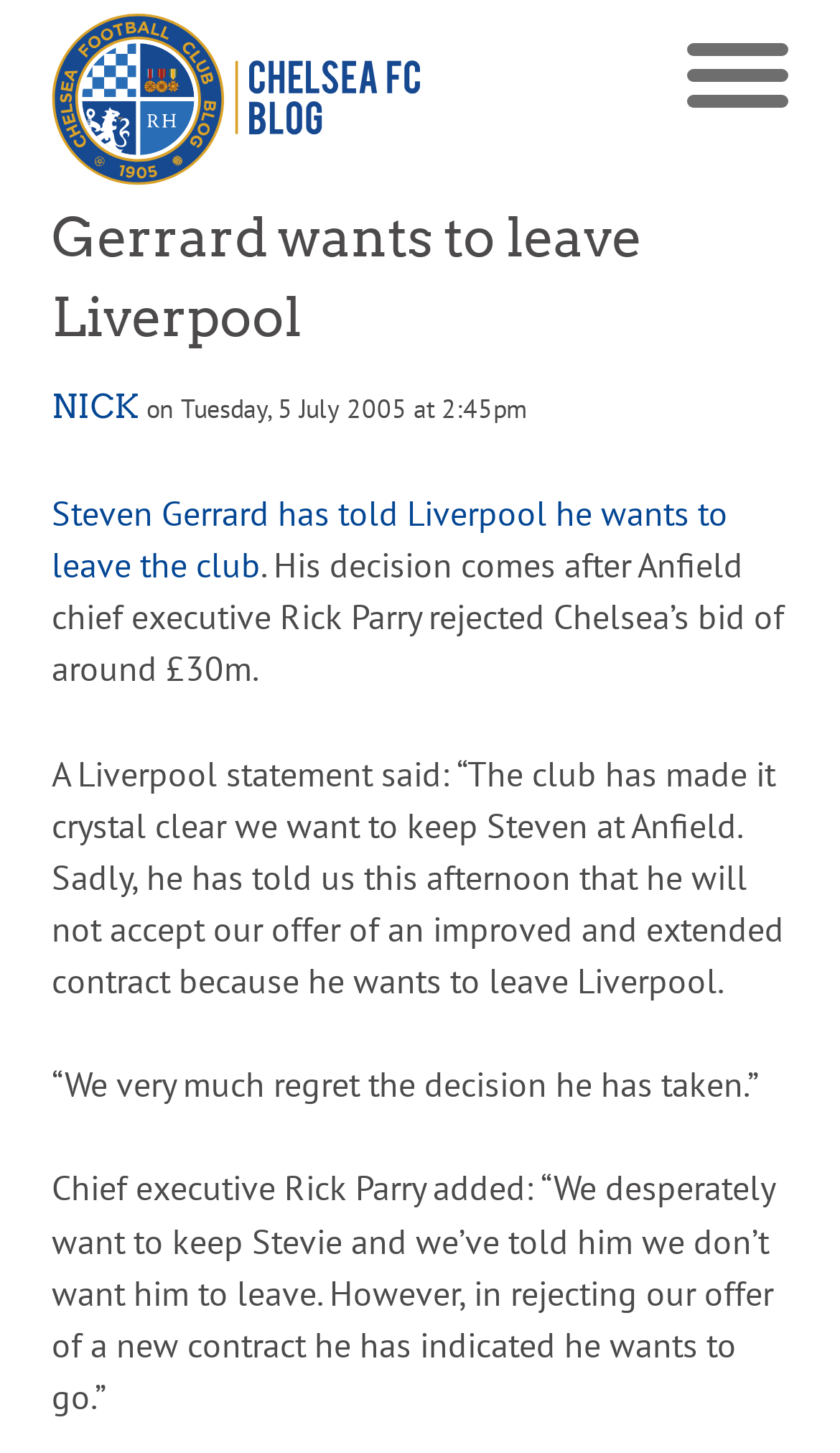Who rejected Chelsea’s bid?
From the details in the image, provide a complete and detailed answer to the question.

According to the webpage, the decision of Steven Gerrard to leave Liverpool comes after Anfield chief executive Rick Parry rejected Chelsea’s bid of around £30m.